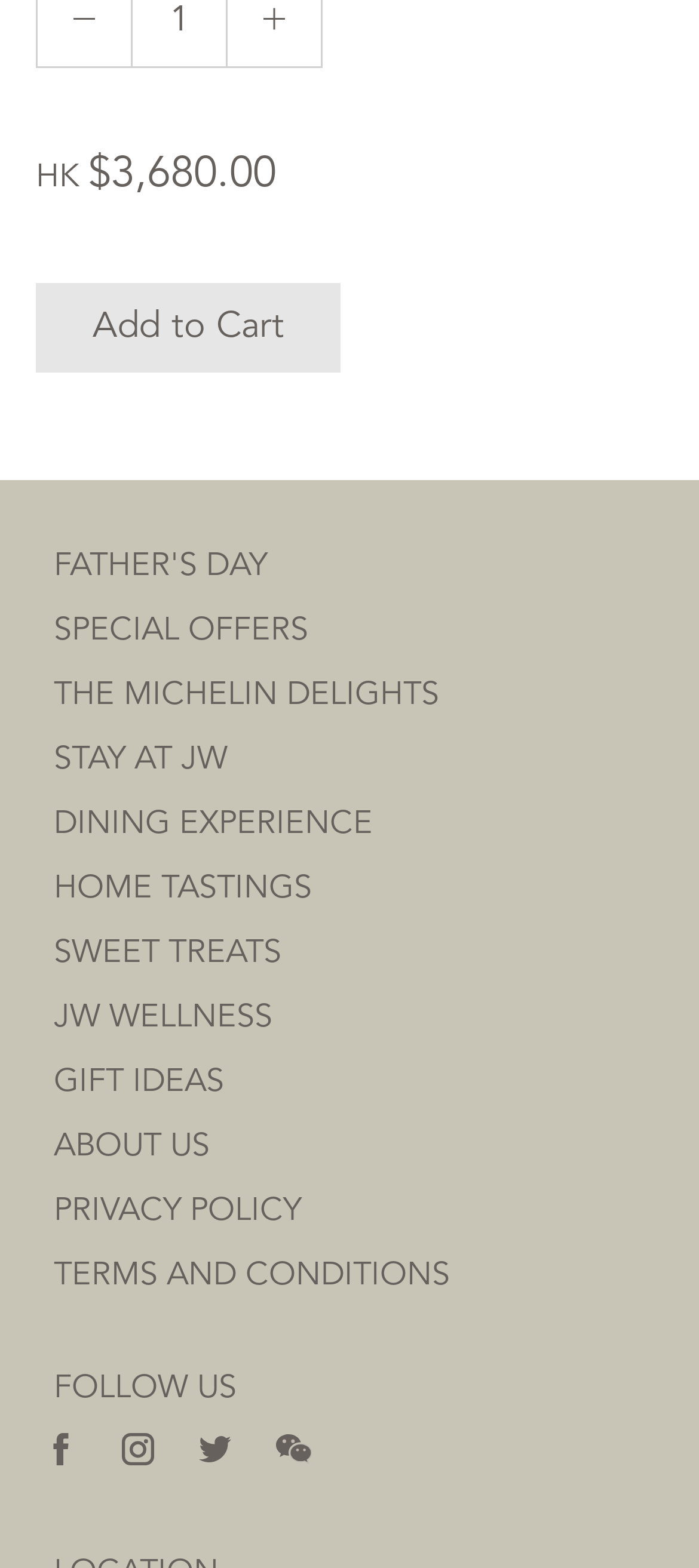Analyze the image and answer the question with as much detail as possible: 
What is the price of the product?

The price of the product is mentioned as a static text element with the value '$3,680.00' located at the top of the webpage.